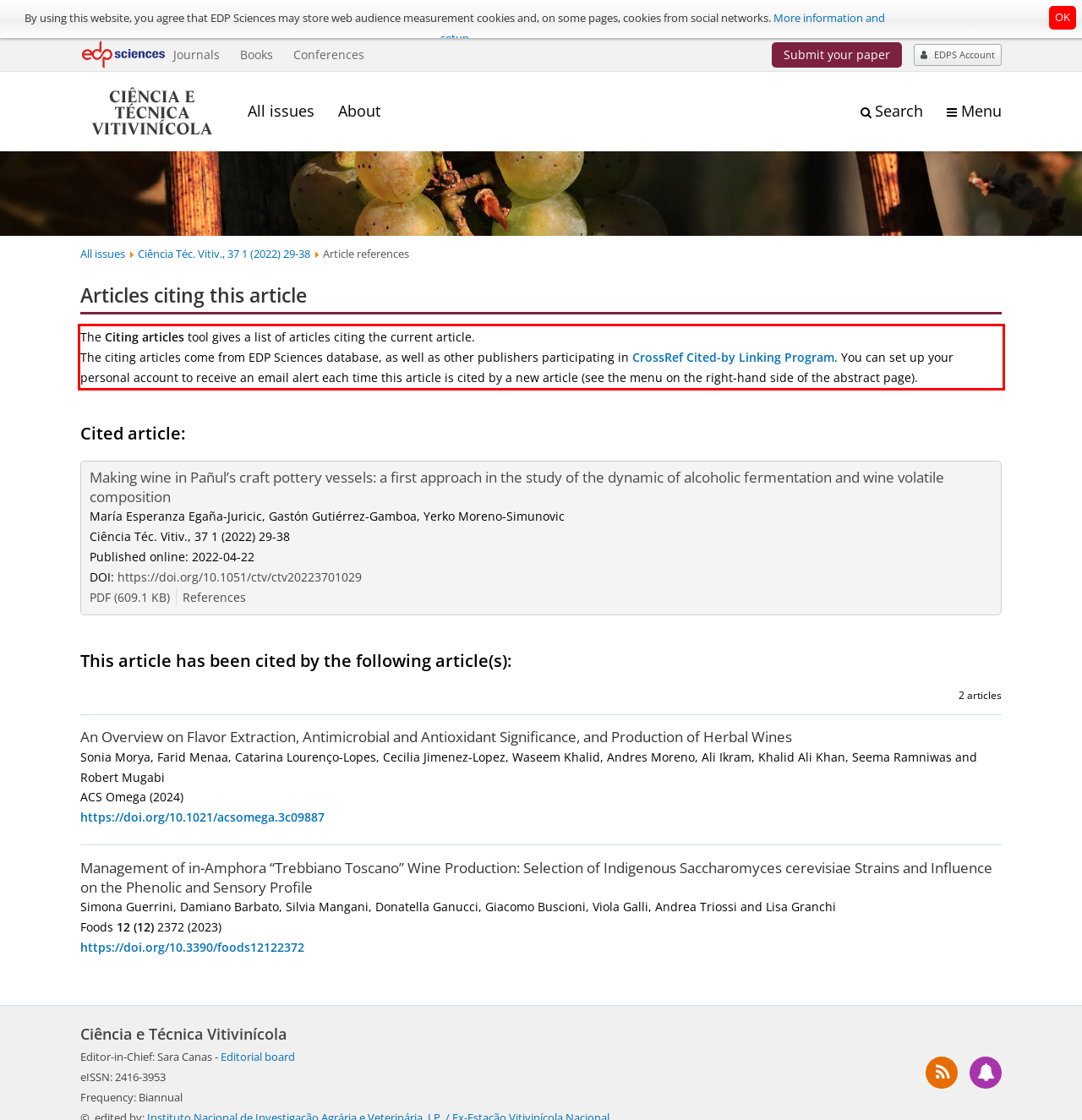Analyze the screenshot of the webpage that features a red bounding box and recognize the text content enclosed within this red bounding box.

The Citing articles tool gives a list of articles citing the current article. The citing articles come from EDP Sciences database, as well as other publishers participating in CrossRef Cited-by Linking Program. You can set up your personal account to receive an email alert each time this article is cited by a new article (see the menu on the right-hand side of the abstract page).